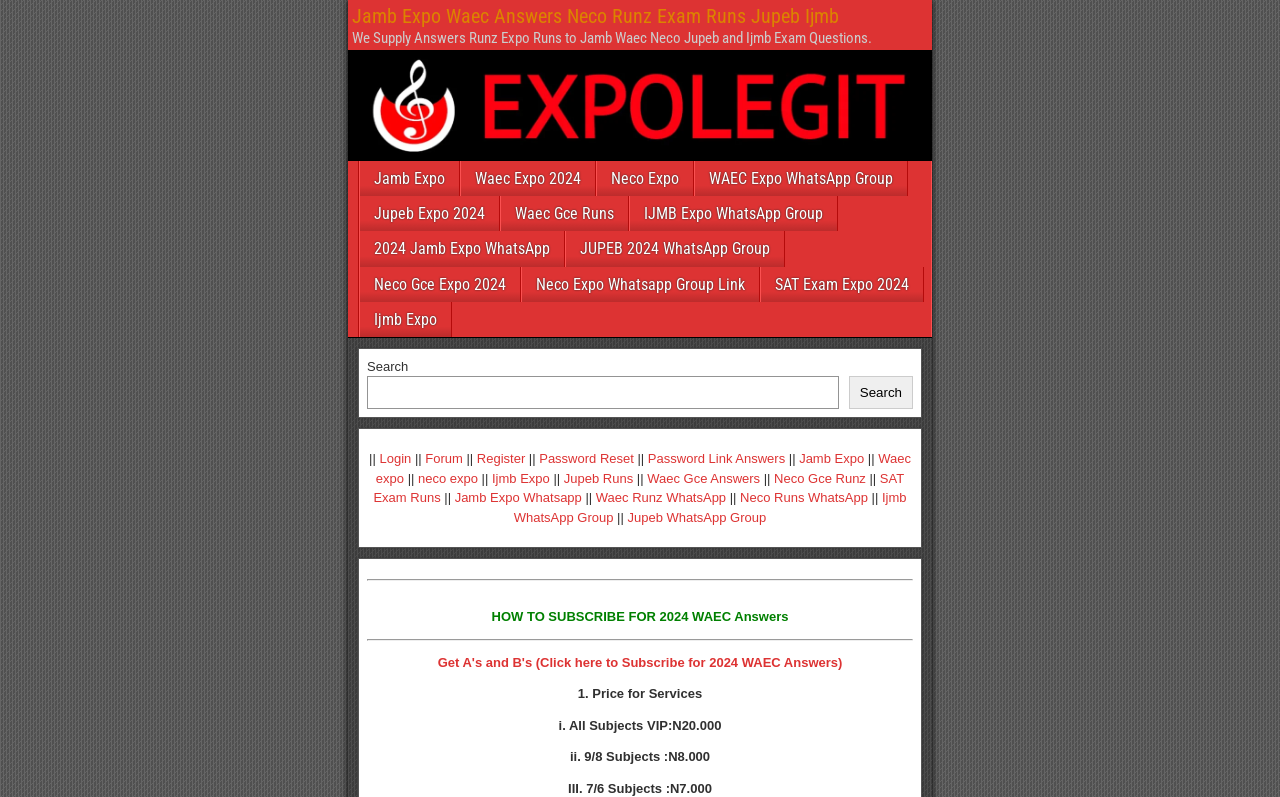Please indicate the bounding box coordinates of the element's region to be clicked to achieve the instruction: "Subscribe for 2024 WAEC Answers". Provide the coordinates as four float numbers between 0 and 1, i.e., [left, top, right, bottom].

[0.342, 0.822, 0.658, 0.841]